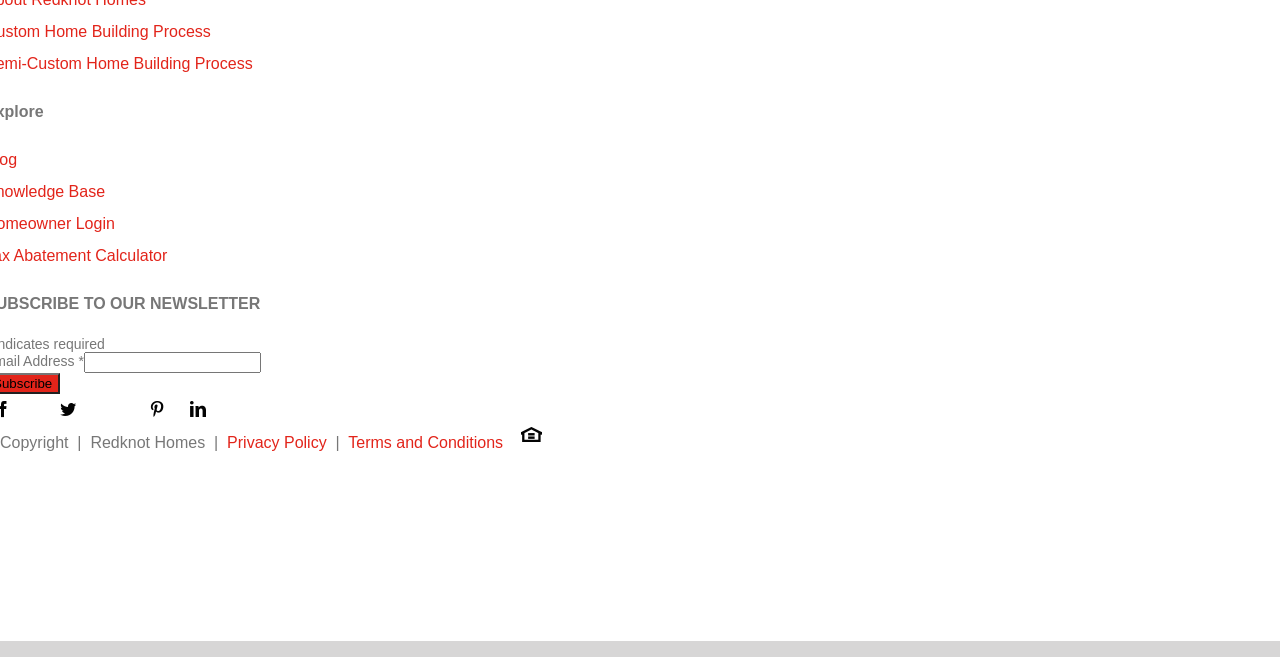What is the required field on the webpage?
Using the image as a reference, answer with just one word or a short phrase.

Email Address